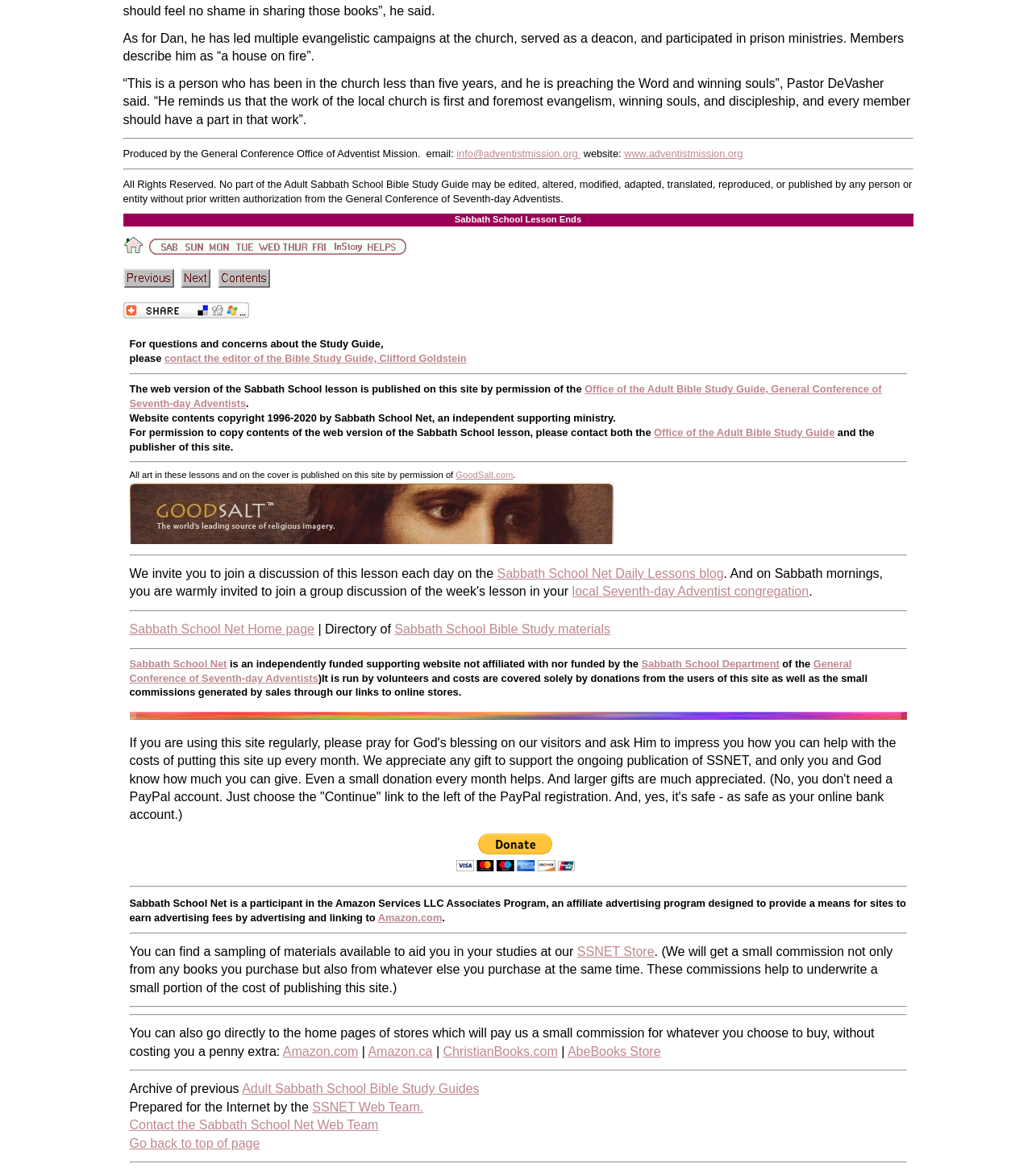What is the purpose of the local church according to Pastor DeVasher?
Using the picture, provide a one-word or short phrase answer.

Evangelism, winning souls, and discipleship